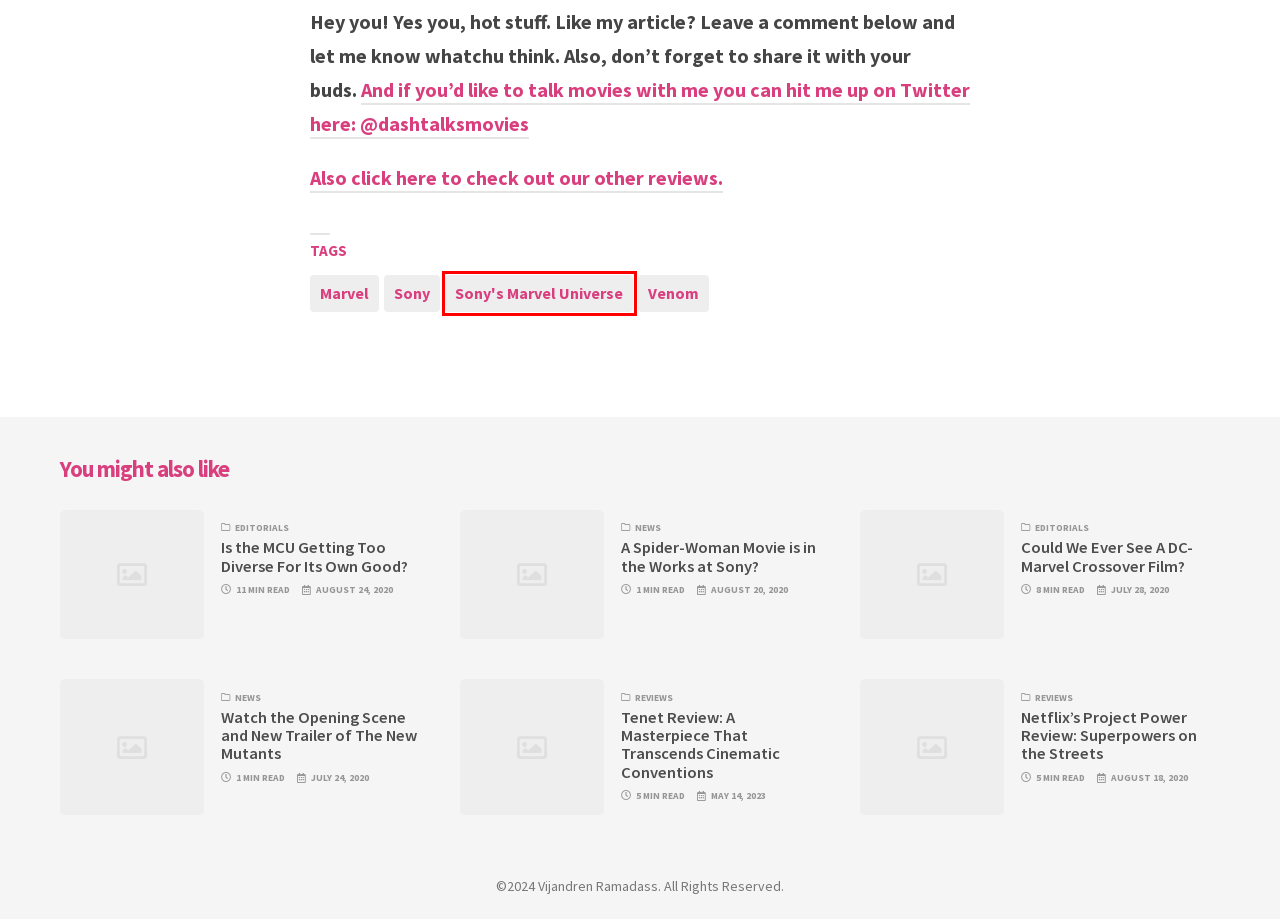Observe the screenshot of a webpage with a red bounding box around an element. Identify the webpage description that best fits the new page after the element inside the bounding box is clicked. The candidates are:
A. Marvel – Moviedash.com
B. Netflix’s Project Power Review: Superpowers on the Streets – Moviedash.com
C. Sony’s Marvel Universe – Moviedash.com
D. Is the MCU Getting Too Diverse For Its Own Good? – Moviedash.com
E. Sony – Moviedash.com
F. Watch the Opening Scene and New Trailer of The New Mutants – Moviedash.com
G. Could We Ever See A DC-Marvel Crossover Film? – Moviedash.com
H. Venom – Moviedash.com

C